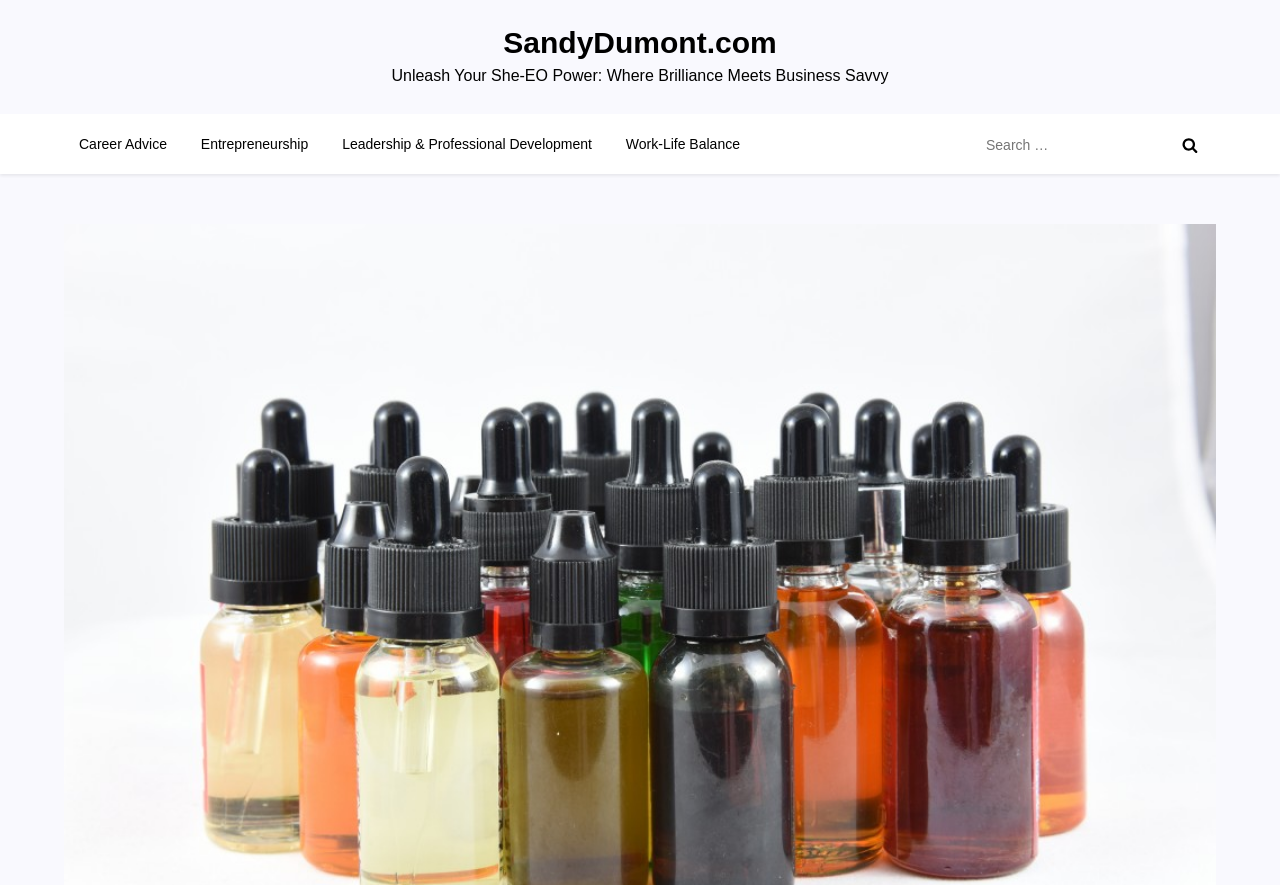What is the purpose of the search box?
Using the details from the image, give an elaborate explanation to answer the question.

The search box is located at the top right corner of the webpage, and it has a label 'Search for:' next to it. This suggests that the purpose of the search box is to allow users to search for specific content within the website.